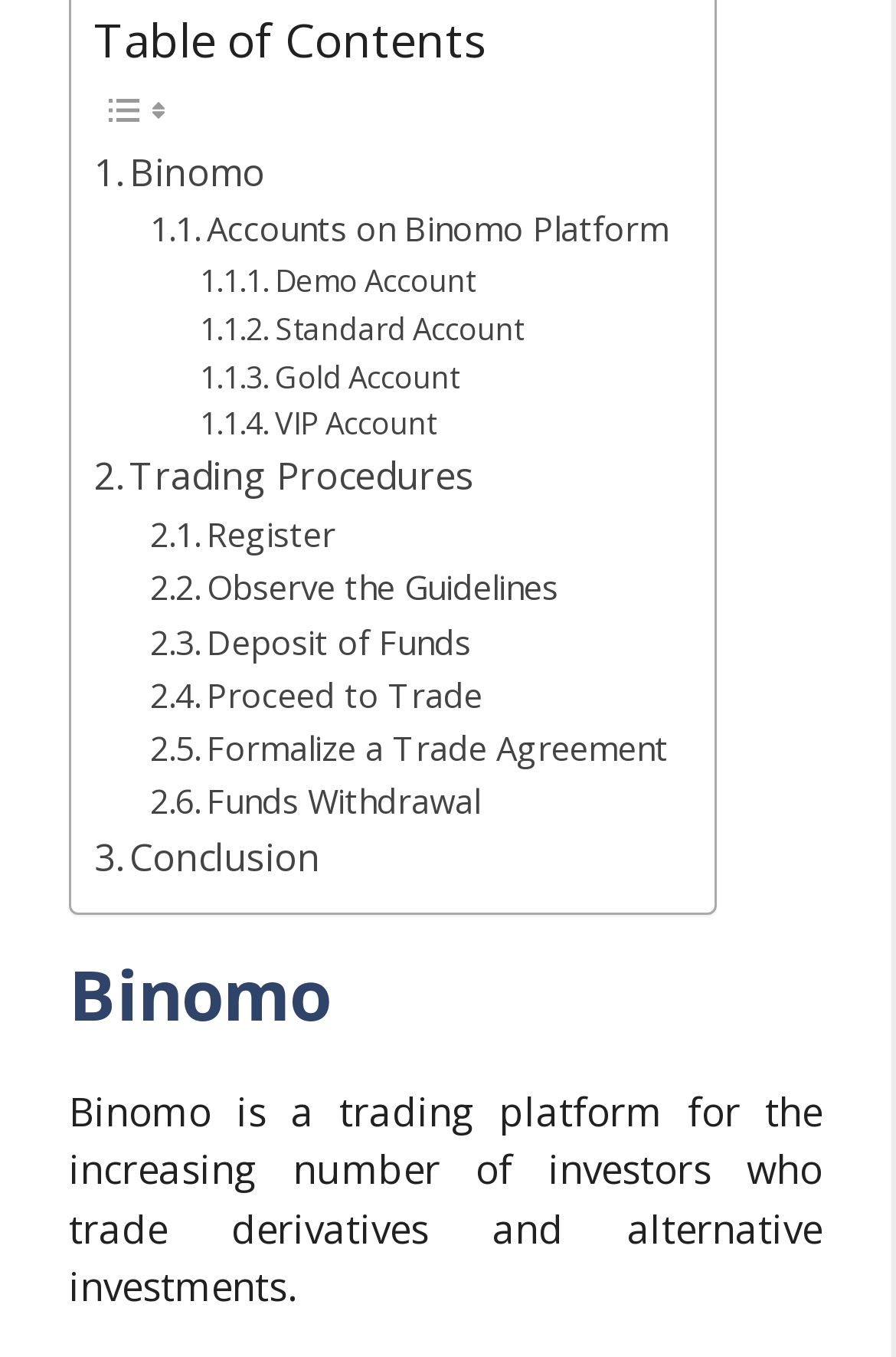Determine the bounding box coordinates for the clickable element to execute this instruction: "View Conclusion". Provide the coordinates as four float numbers between 0 and 1, i.e., [left, top, right, bottom].

[0.105, 0.611, 0.357, 0.655]